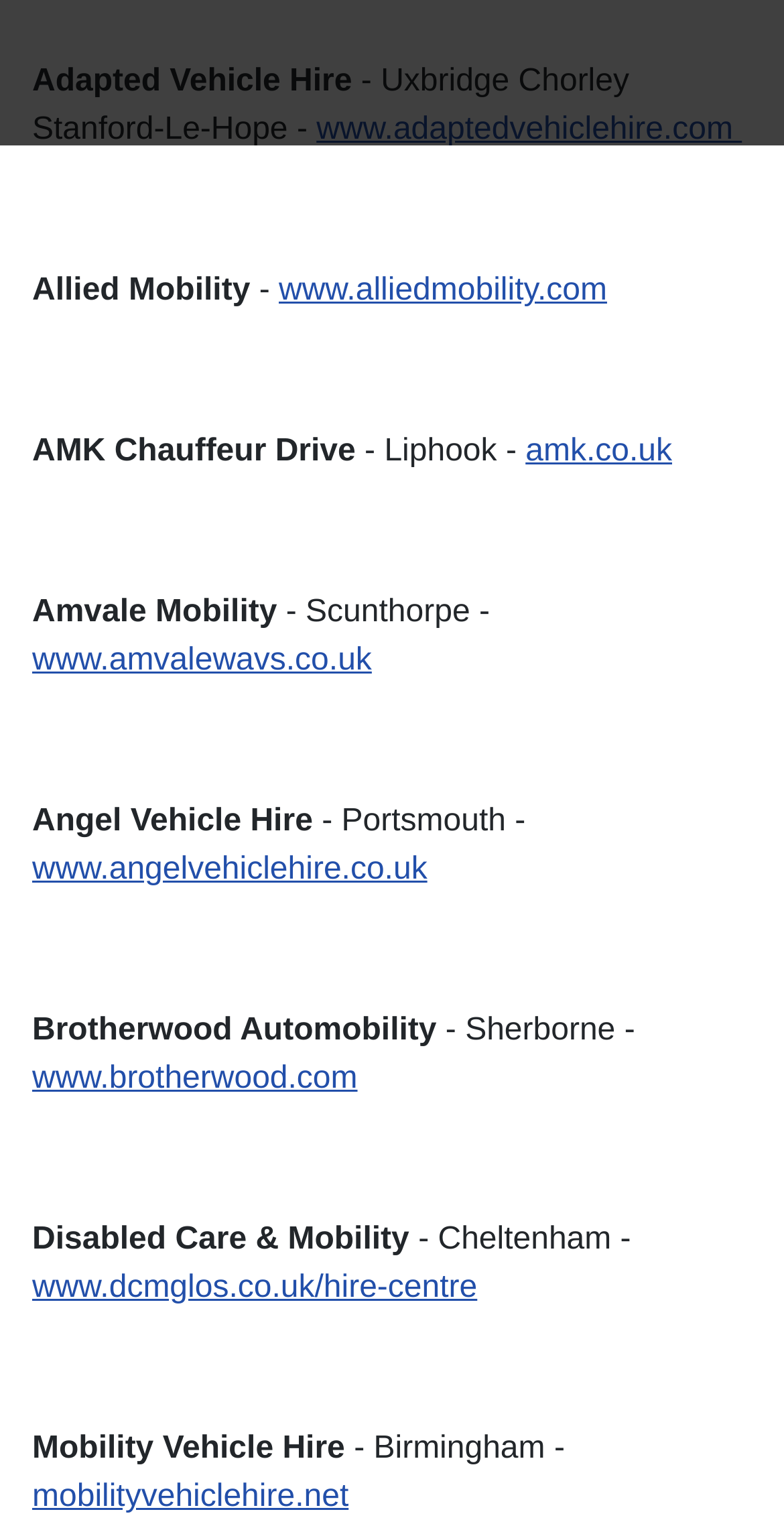Please determine the bounding box coordinates of the element's region to click in order to carry out the following instruction: "Check out AMK Chauffeur Drive website". The coordinates should be four float numbers between 0 and 1, i.e., [left, top, right, bottom].

[0.67, 0.285, 0.857, 0.308]